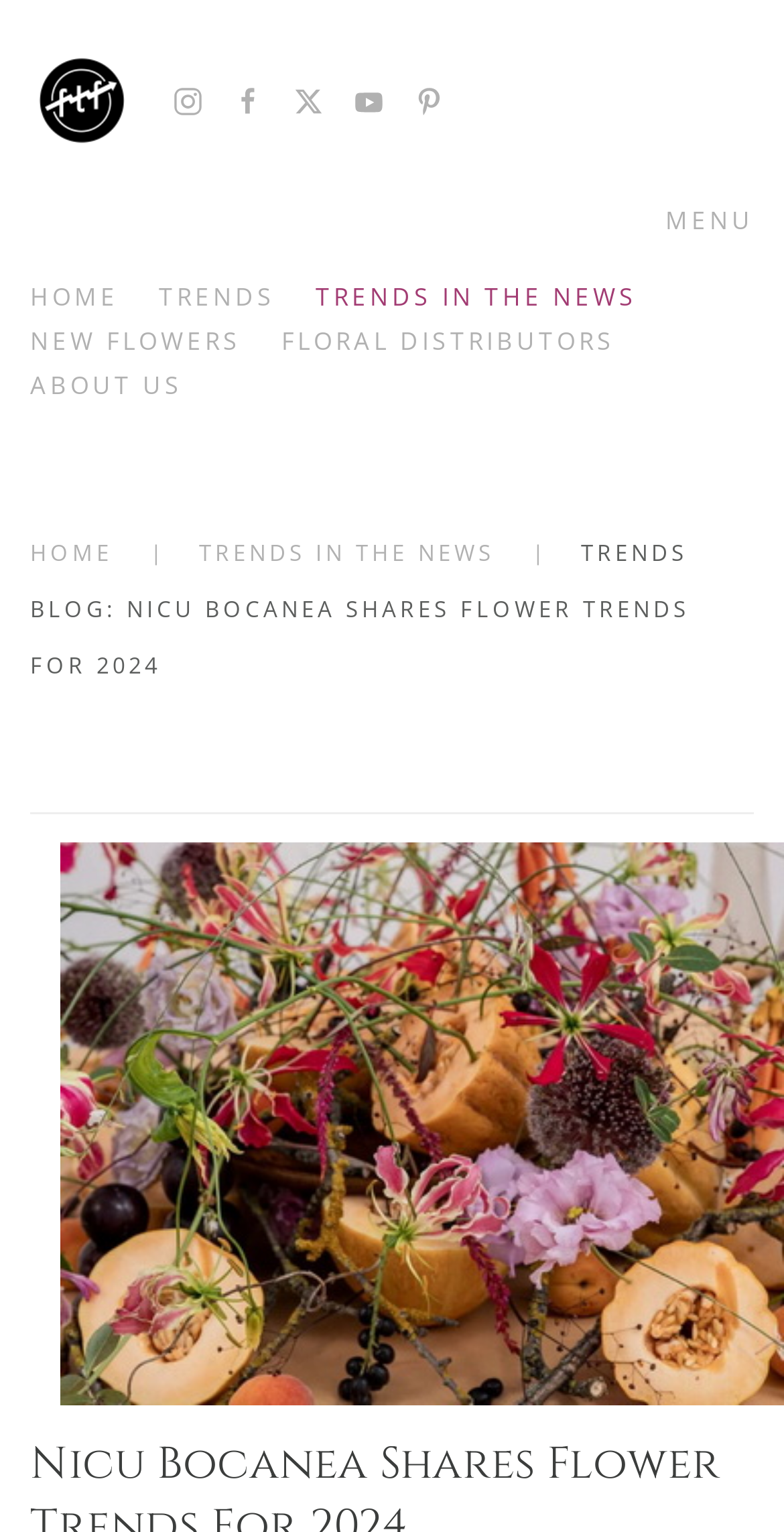Using the given element description, provide the bounding box coordinates (top-left x, top-left y, bottom-right x, bottom-right y) for the corresponding UI element in the screenshot: parent_node: HOME aria-label="Back to home"

[0.038, 0.0, 0.169, 0.131]